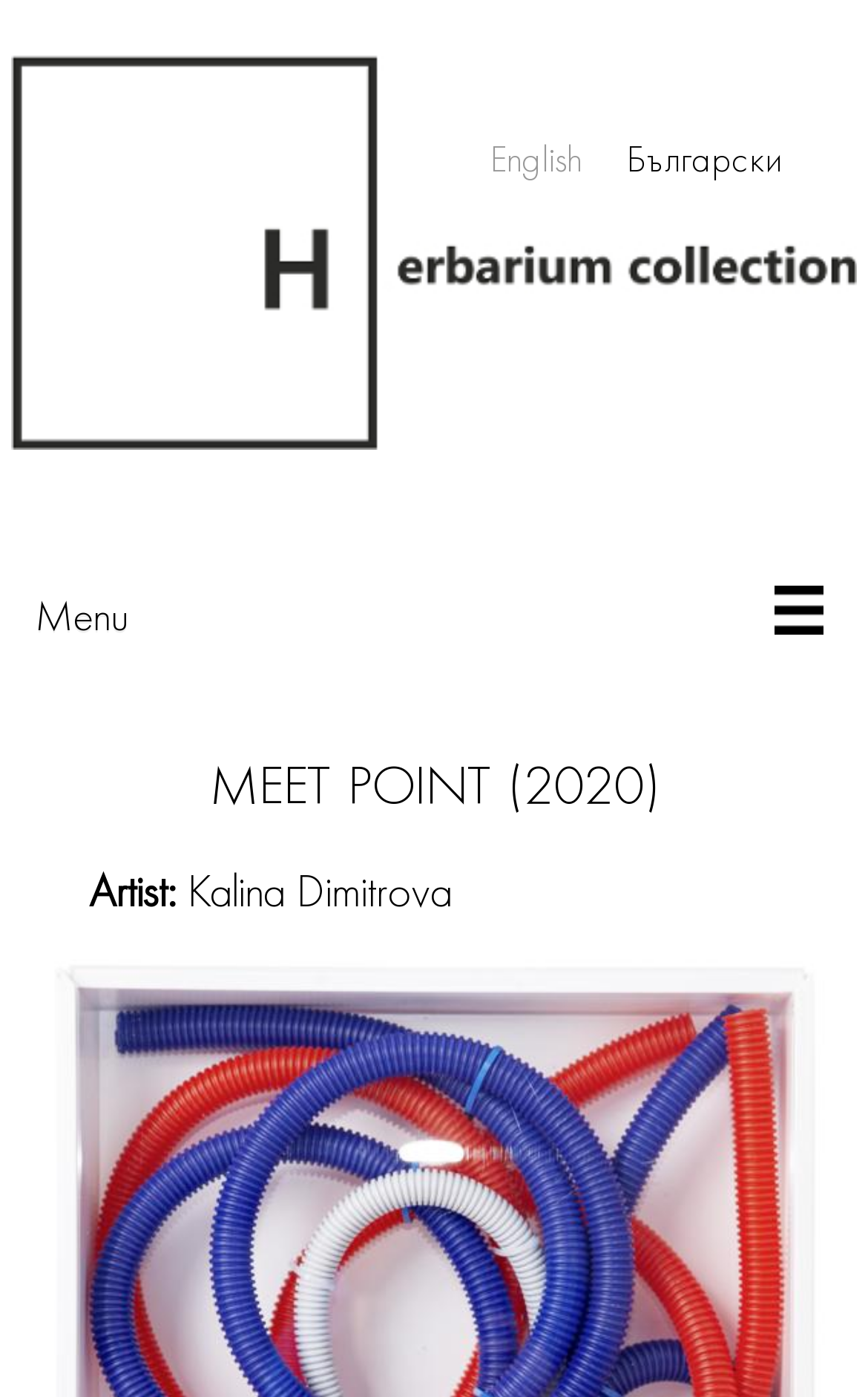Please determine the bounding box coordinates for the UI element described as: "Menu".

[0.014, 0.398, 0.974, 0.486]